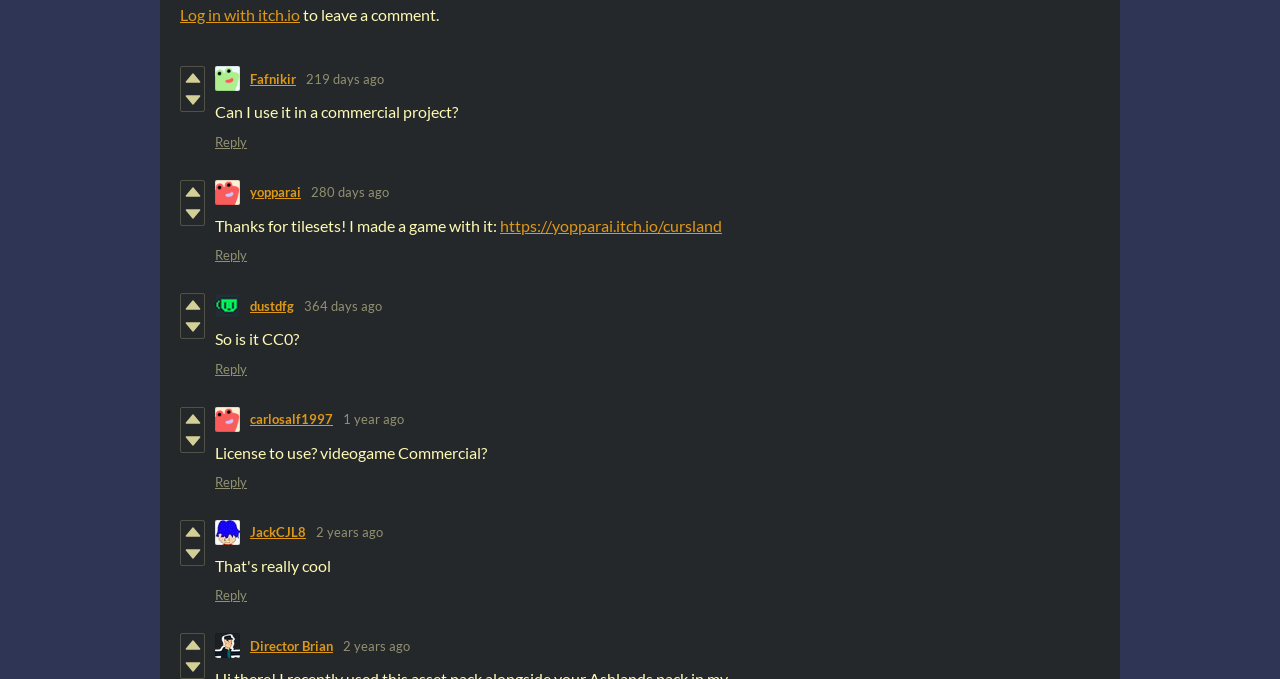Please indicate the bounding box coordinates of the element's region to be clicked to achieve the instruction: "View a user's profile". Provide the coordinates as four float numbers between 0 and 1, i.e., [left, top, right, bottom].

[0.195, 0.104, 0.231, 0.128]